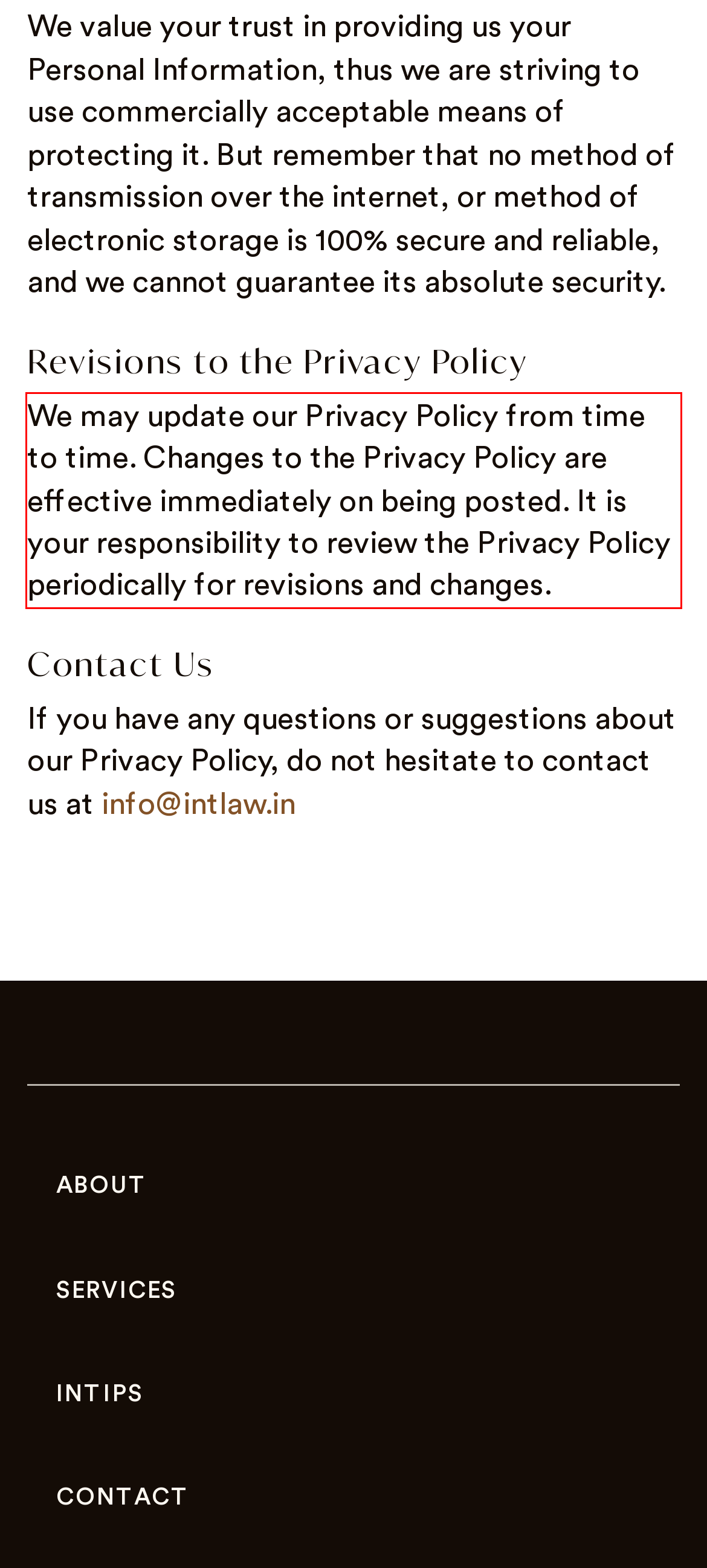Given a webpage screenshot, identify the text inside the red bounding box using OCR and extract it.

We may update our Privacy Policy from time to time. Changes to the Privacy Policy are effective immediately on being posted. It is your responsibility to review the Privacy Policy periodically for revisions and changes.